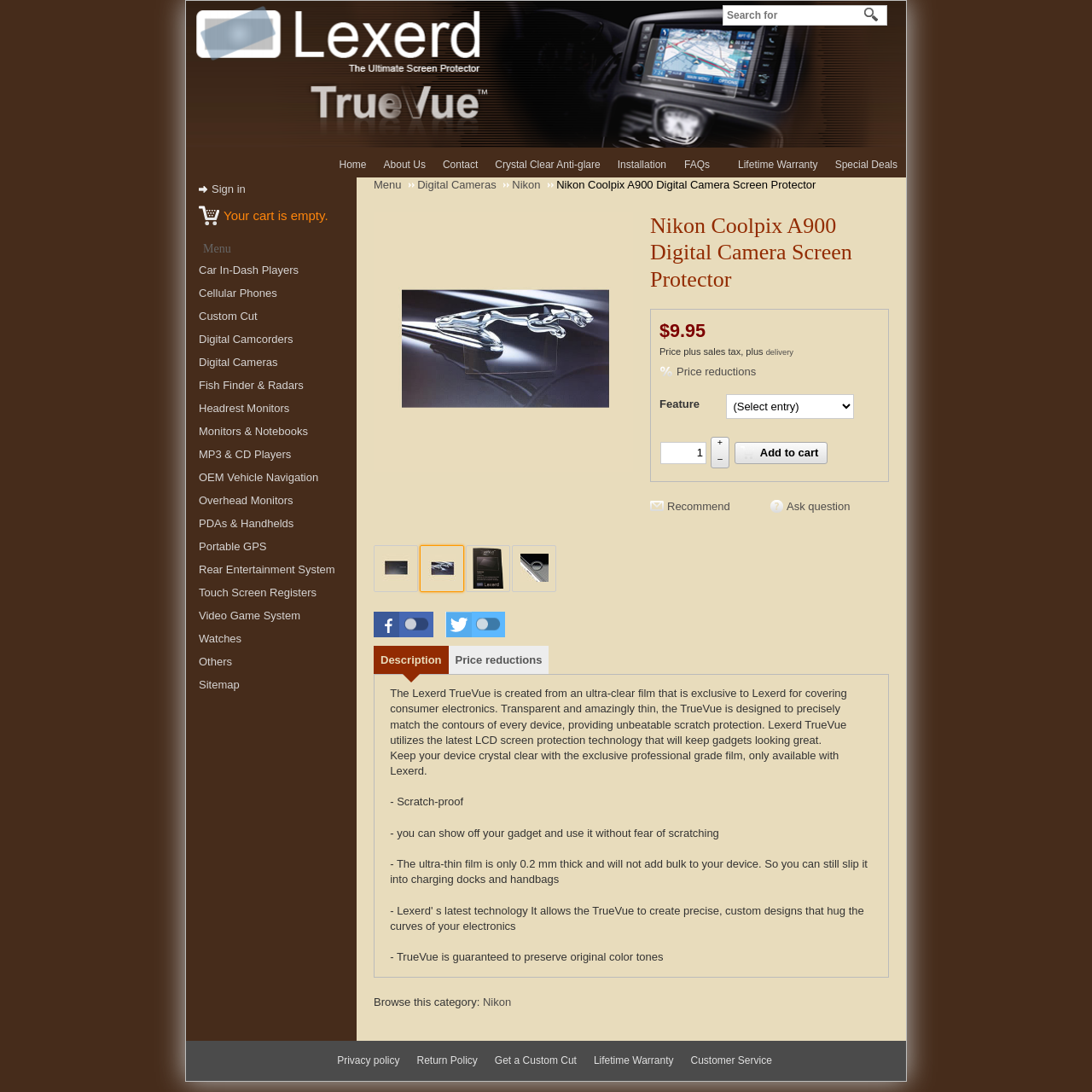Generate a detailed explanation of the webpage's features and information.

This webpage is about a product, specifically a screen protector for the Nikon Coolpix A900 digital camera, sold by Lexerd. At the top of the page, there is a search bar with a "Start search" button next to it. Below that, there are several links to different categories, including "Home", "About Us", "Contact", and more.

On the left side of the page, there is a menu with links to various product categories, such as "Digital Cameras", "Cellular Phones", and "Car In-Dash Players". Below that, there is a section with a heading "Nikon Coolpix A900 Digital Camera Screen Protector" and a price of $9.95. There is also a table with a feature selection dropdown menu and a quantity input field.

To the right of the price section, there are several images of the product, showcasing its design and features. Below the images, there are links to "Recommend" and "Ask question" about the product.

Further down the page, there is a tab list with two tabs: "Description" and "Price reductions". The "Description" tab is selected by default and displays a detailed product description, highlighting the features and benefits of the Lexerd TrueVue screen protector, such as its ultra-clear film, scratch protection, and preservation of original color tones.

At the bottom of the page, there is a section with a heading "Browse this category:" and a link to explore more products in the same category.